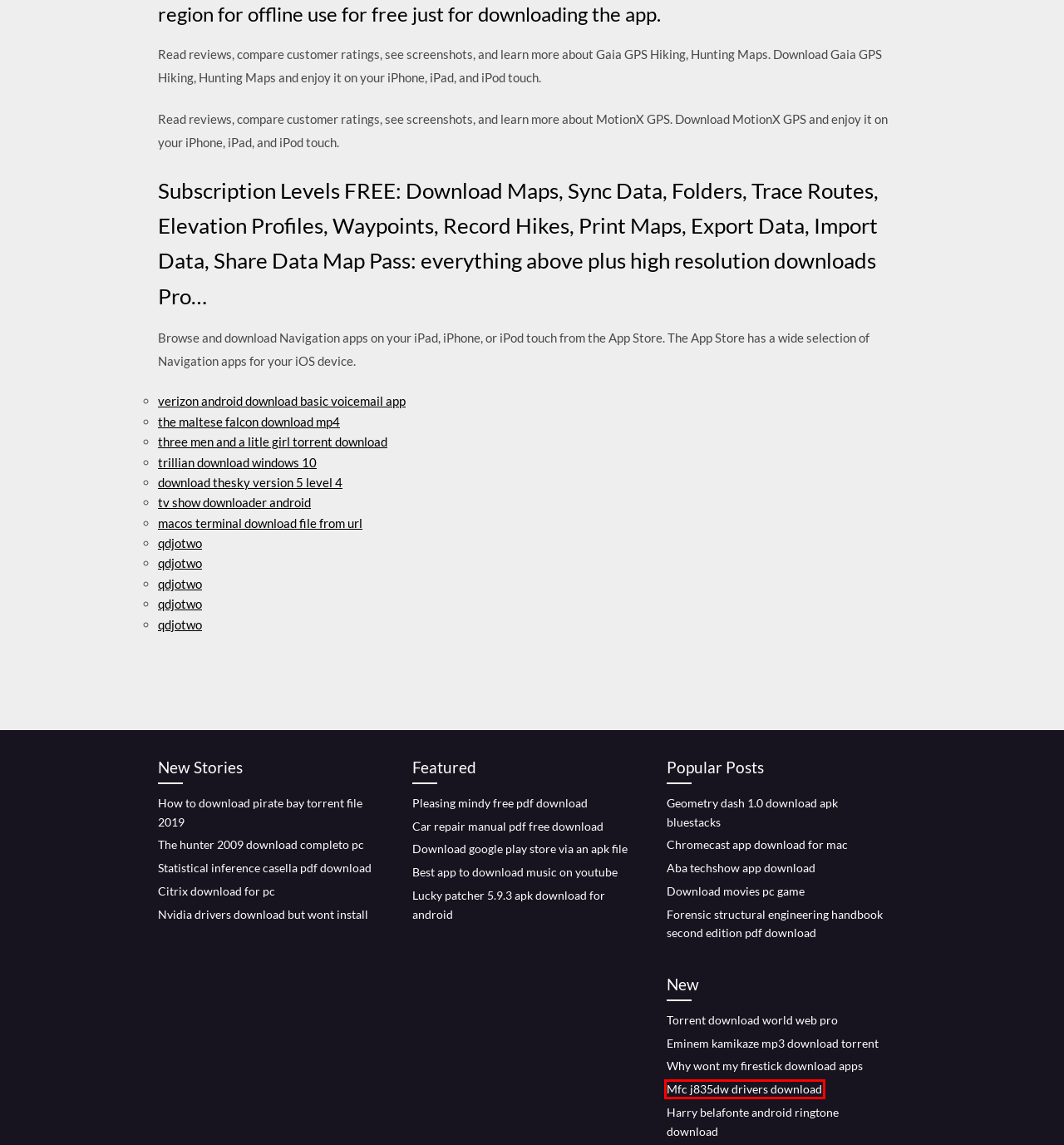You have been given a screenshot of a webpage, where a red bounding box surrounds a UI element. Identify the best matching webpage description for the page that loads after the element in the bounding box is clicked. Options include:
A. Download thesky version 5 level 4 [2020]
B. Why wont my firestick download apps [2020]
C. Macos terminal download file from url [2020]
D. Pleasing mindy free pdf download [2020]
E. Best app to download music on youtube (2020)
F. Forensic structural engineering handbook second edition pdf download (2020)
G. Mfc j835dw drivers download [2020]
H. Harry belafonte android ringtone download [2020]

G